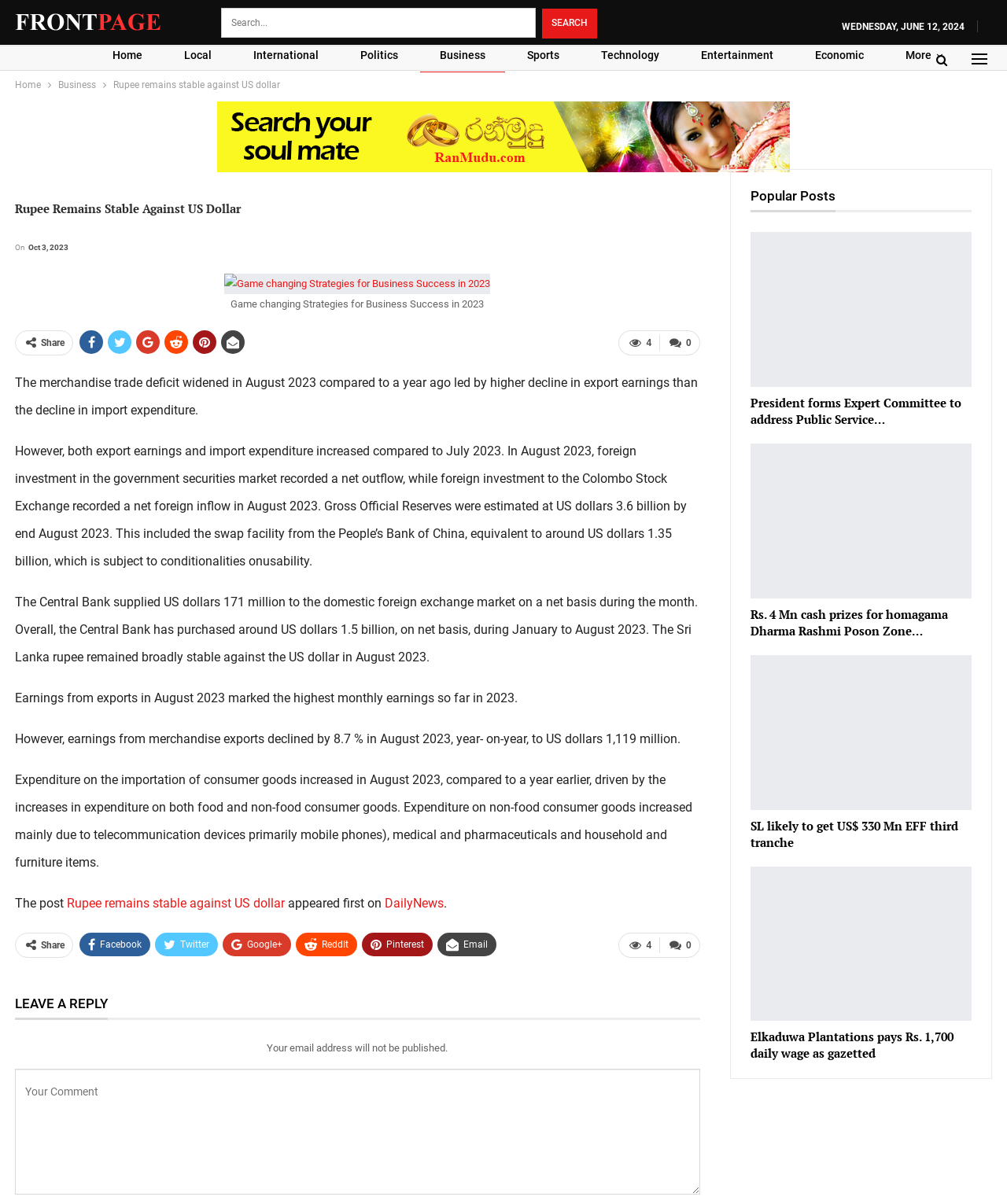Identify the coordinates of the bounding box for the element that must be clicked to accomplish the instruction: "Read the article".

[0.015, 0.14, 0.695, 0.802]